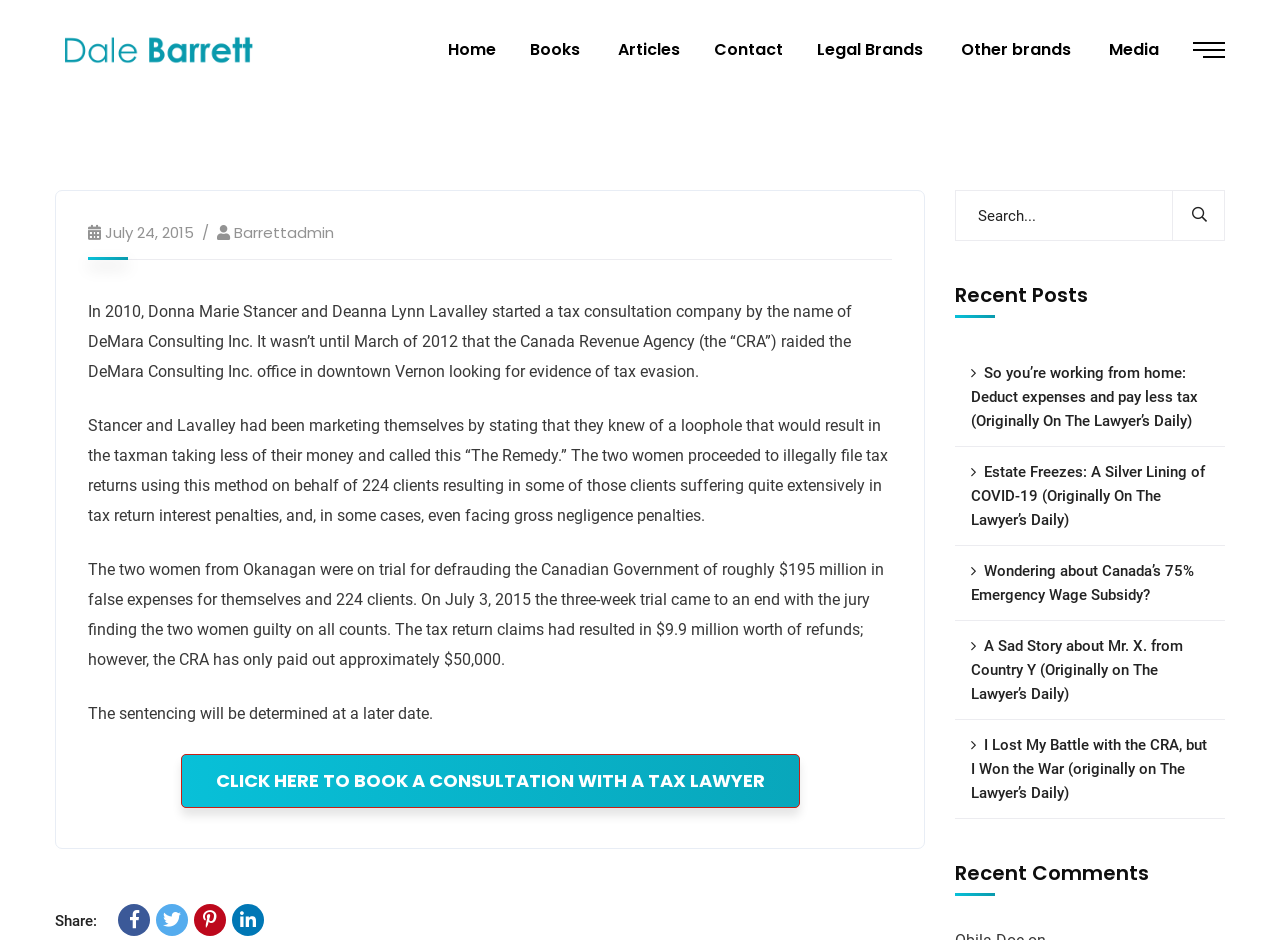Identify the bounding box coordinates for the UI element described as: "Legal Brands".

[0.638, 0.0, 0.724, 0.106]